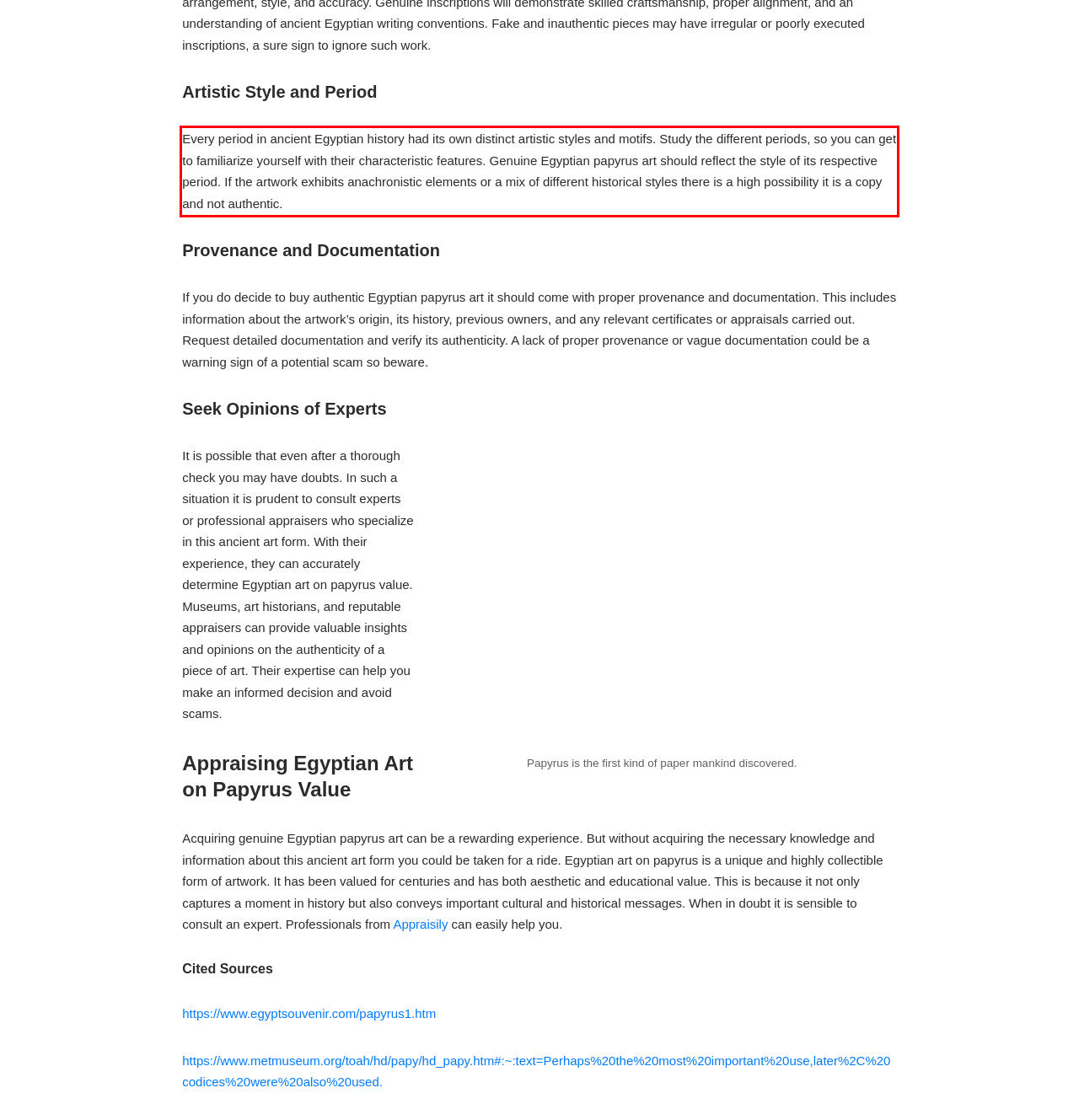Please take the screenshot of the webpage, find the red bounding box, and generate the text content that is within this red bounding box.

Every period in ancient Egyptian history had its own distinct artistic styles and motifs. Study the different periods, so you can get to familiarize yourself with their characteristic features. Genuine Egyptian papyrus art should reflect the style of its respective period. If the artwork exhibits anachronistic elements or a mix of different historical styles there is a high possibility it is a copy and not authentic.